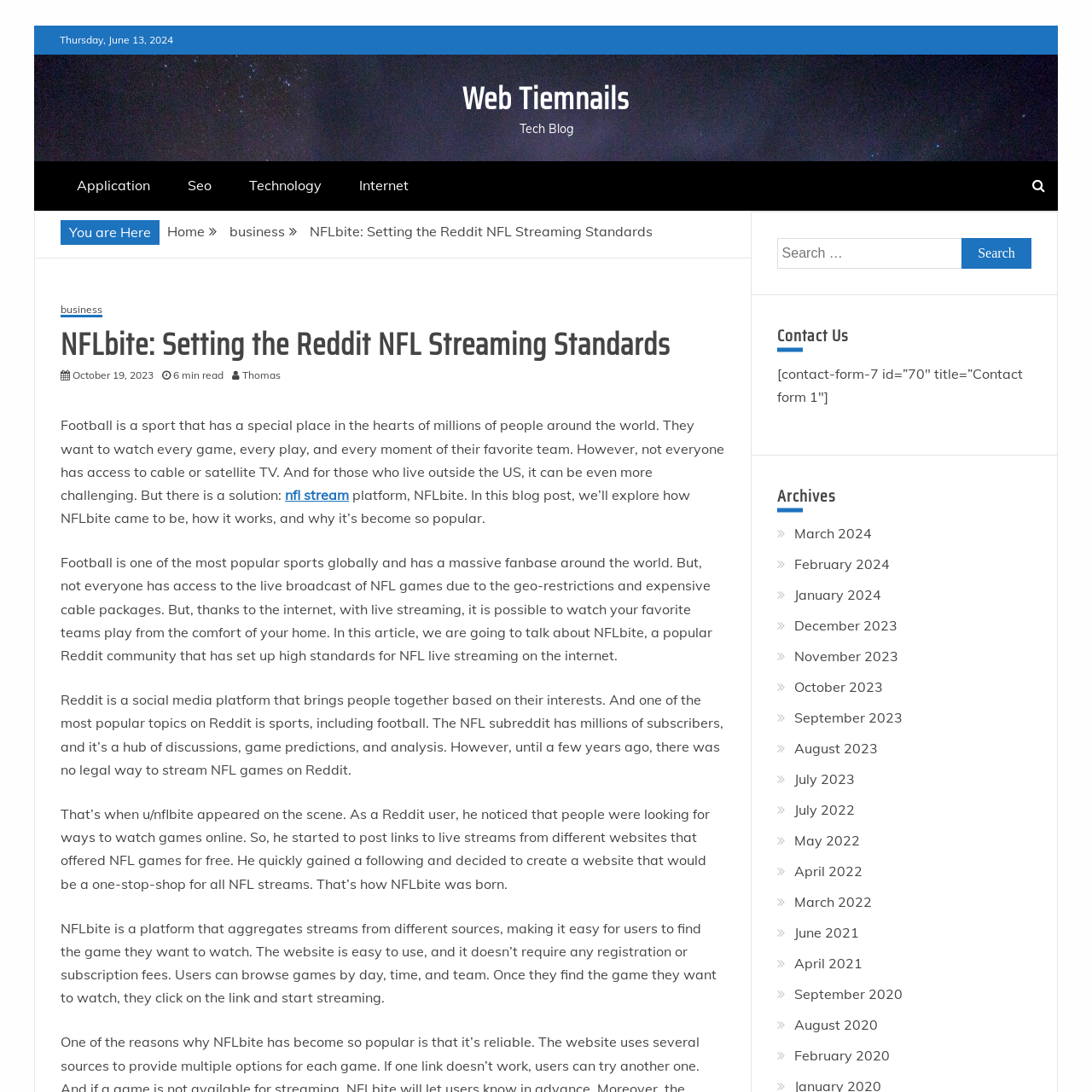Determine the bounding box for the HTML element described here: "Digital Repositories at Duke". The coordinates should be given as [left, top, right, bottom] with each number being a float between 0 and 1.

None